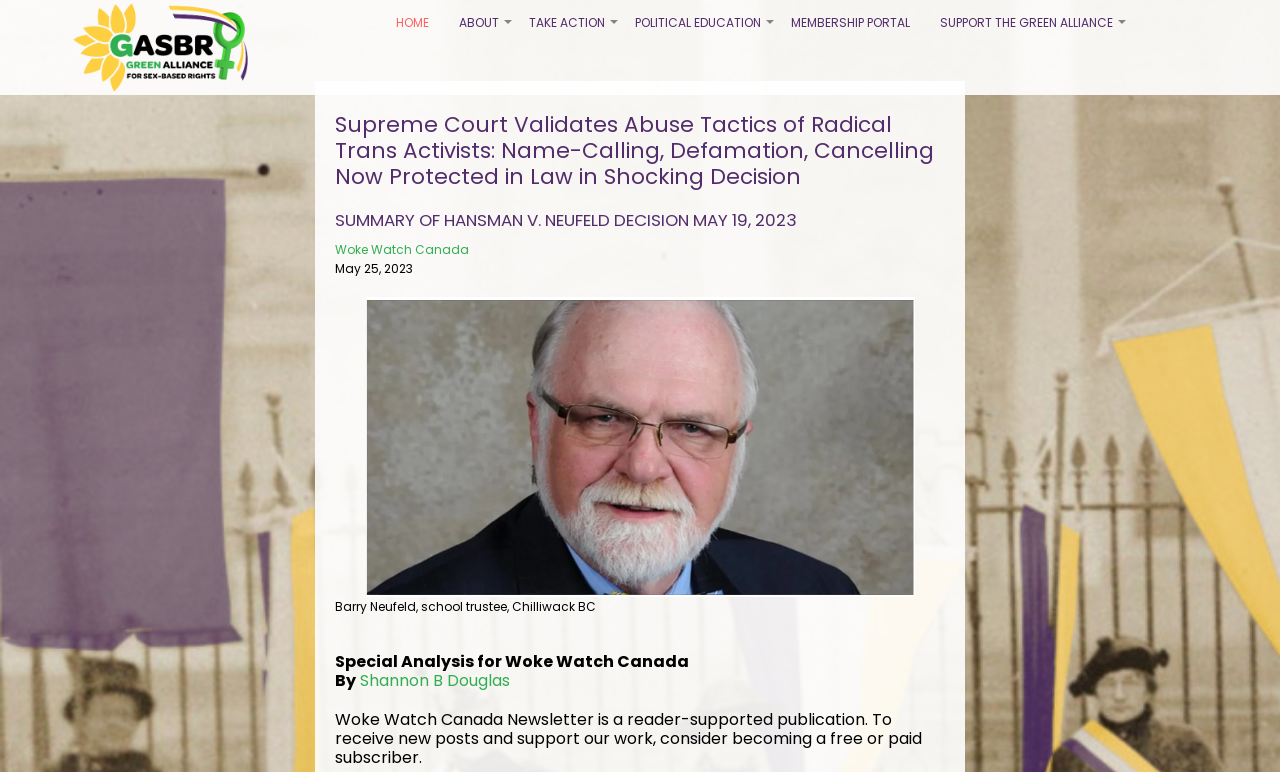Locate the bounding box coordinates of the area you need to click to fulfill this instruction: 'Visit 'Woke Watch Canada''. The coordinates must be in the form of four float numbers ranging from 0 to 1: [left, top, right, bottom].

[0.262, 0.312, 0.366, 0.334]